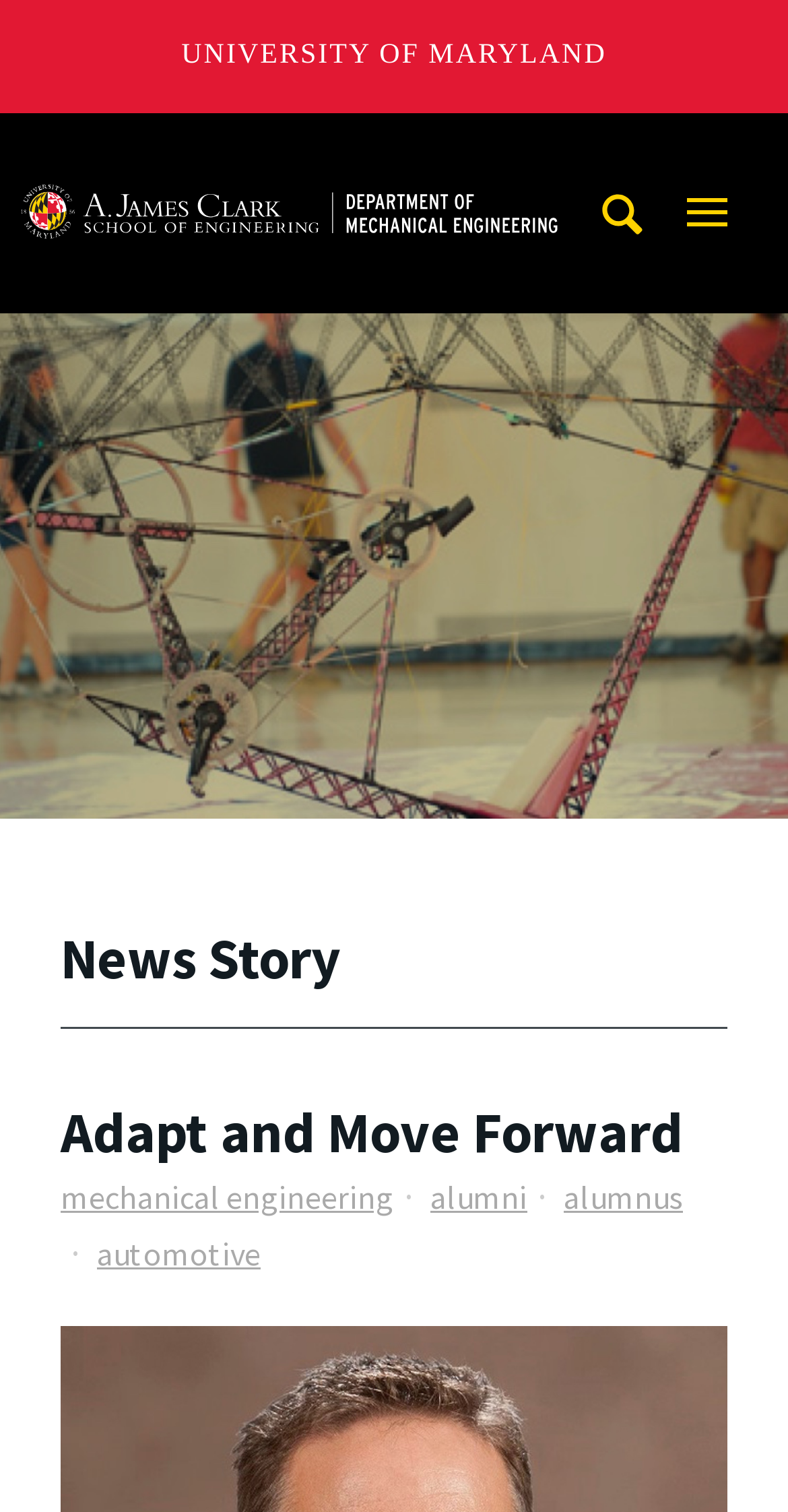Identify the bounding box coordinates for the UI element described as: "University of Maryland". The coordinates should be provided as four floats between 0 and 1: [left, top, right, bottom].

[0.23, 0.013, 0.77, 0.064]